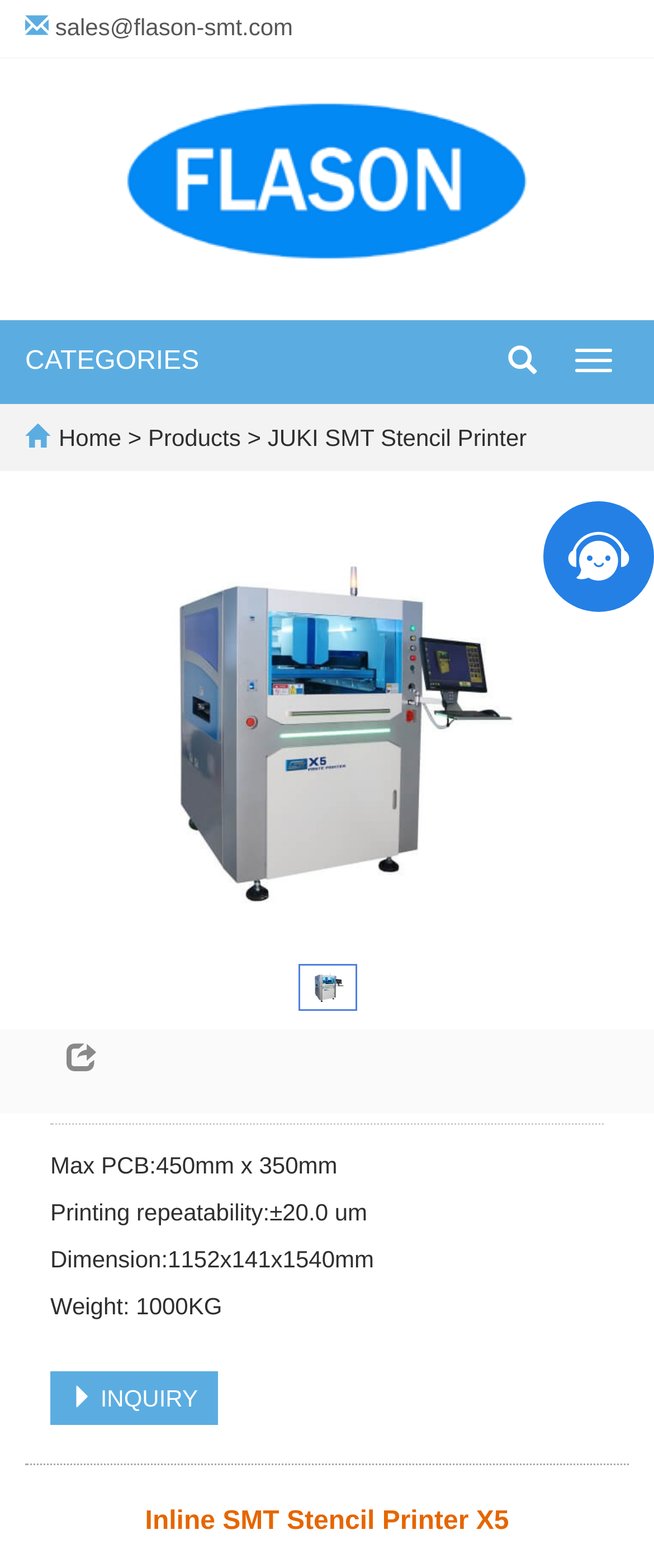Extract the bounding box coordinates for the UI element described as: "Toggle navigation".

[0.854, 0.213, 0.962, 0.247]